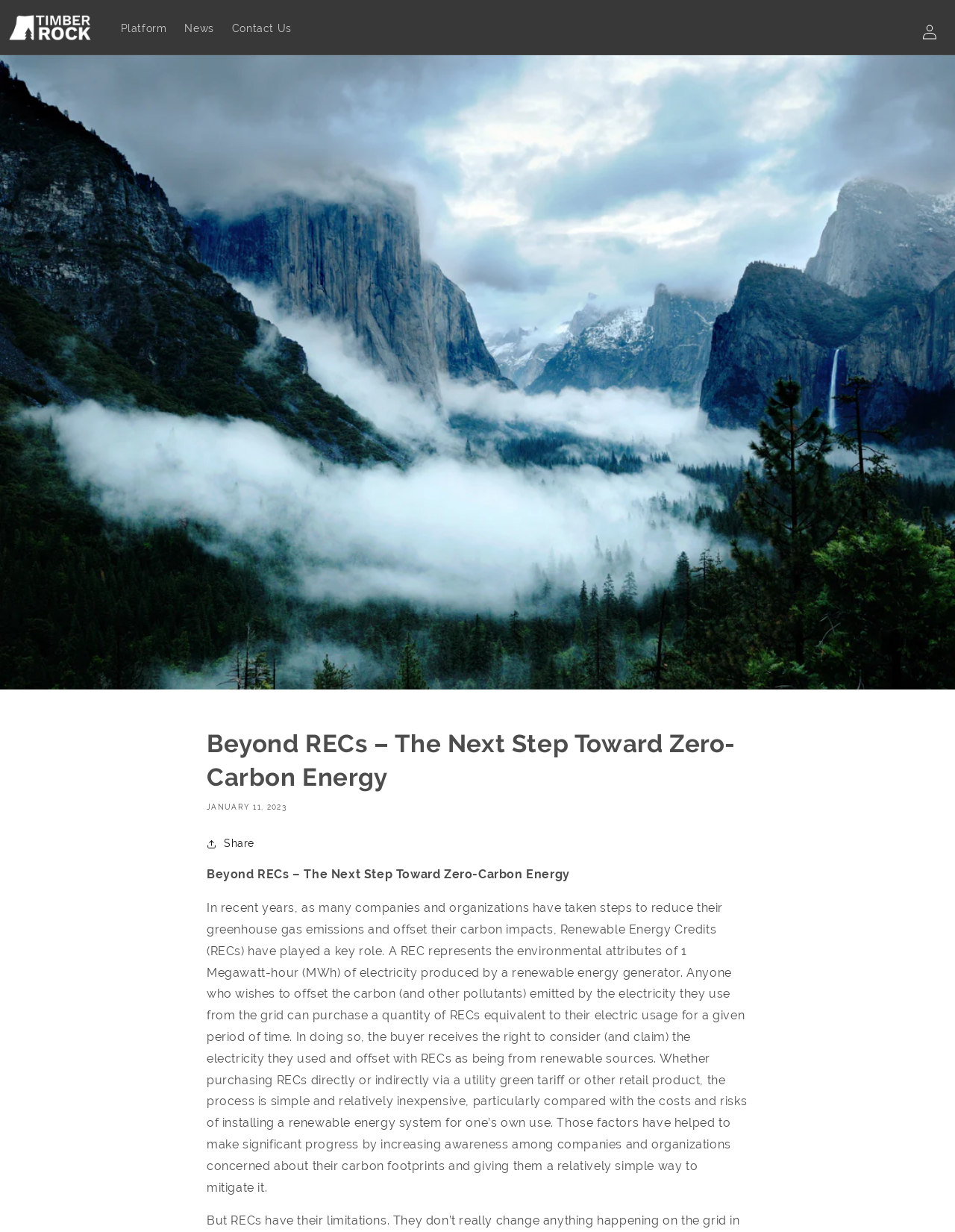What is the date of the article?
Analyze the screenshot and provide a detailed answer to the question.

I found a time element with the text 'JANUARY 11, 2023' which is likely the date of the article.